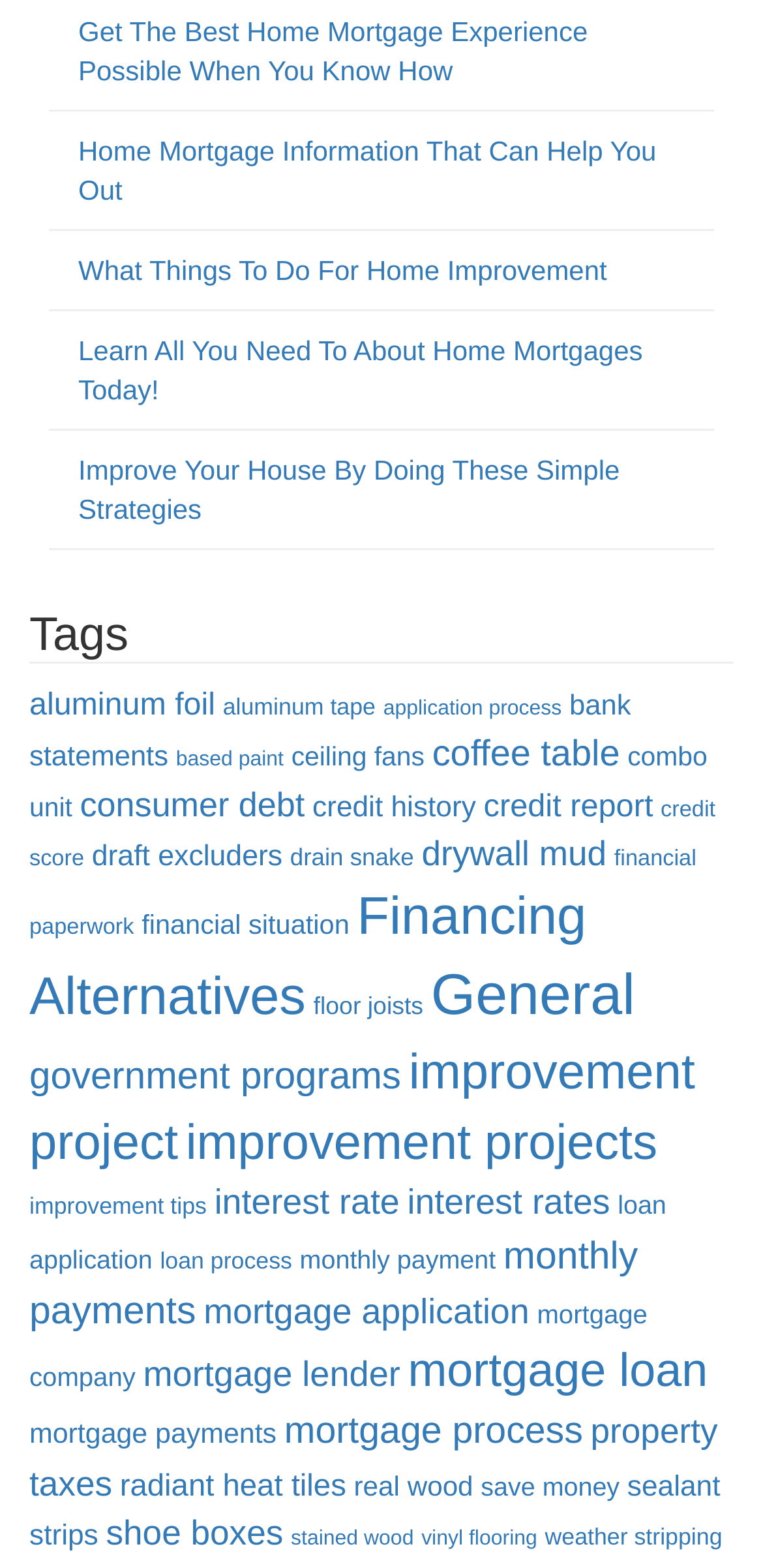Is there any information on home decor on this webpage?
Please provide a single word or phrase in response based on the screenshot.

Yes